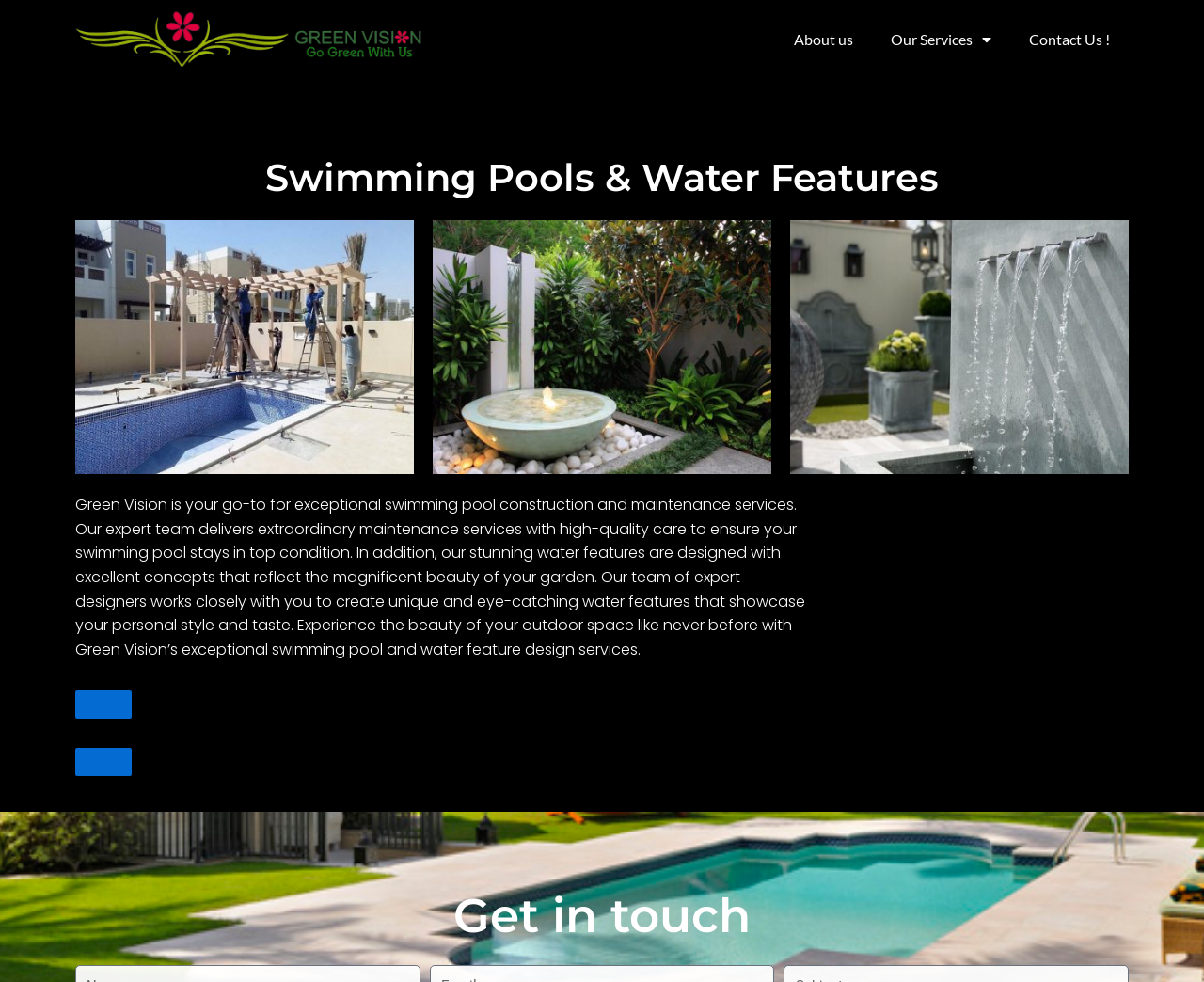What is the purpose of the water features designed by Green Vision?
Answer the question based on the image using a single word or a brief phrase.

to reflect the beauty of the garden